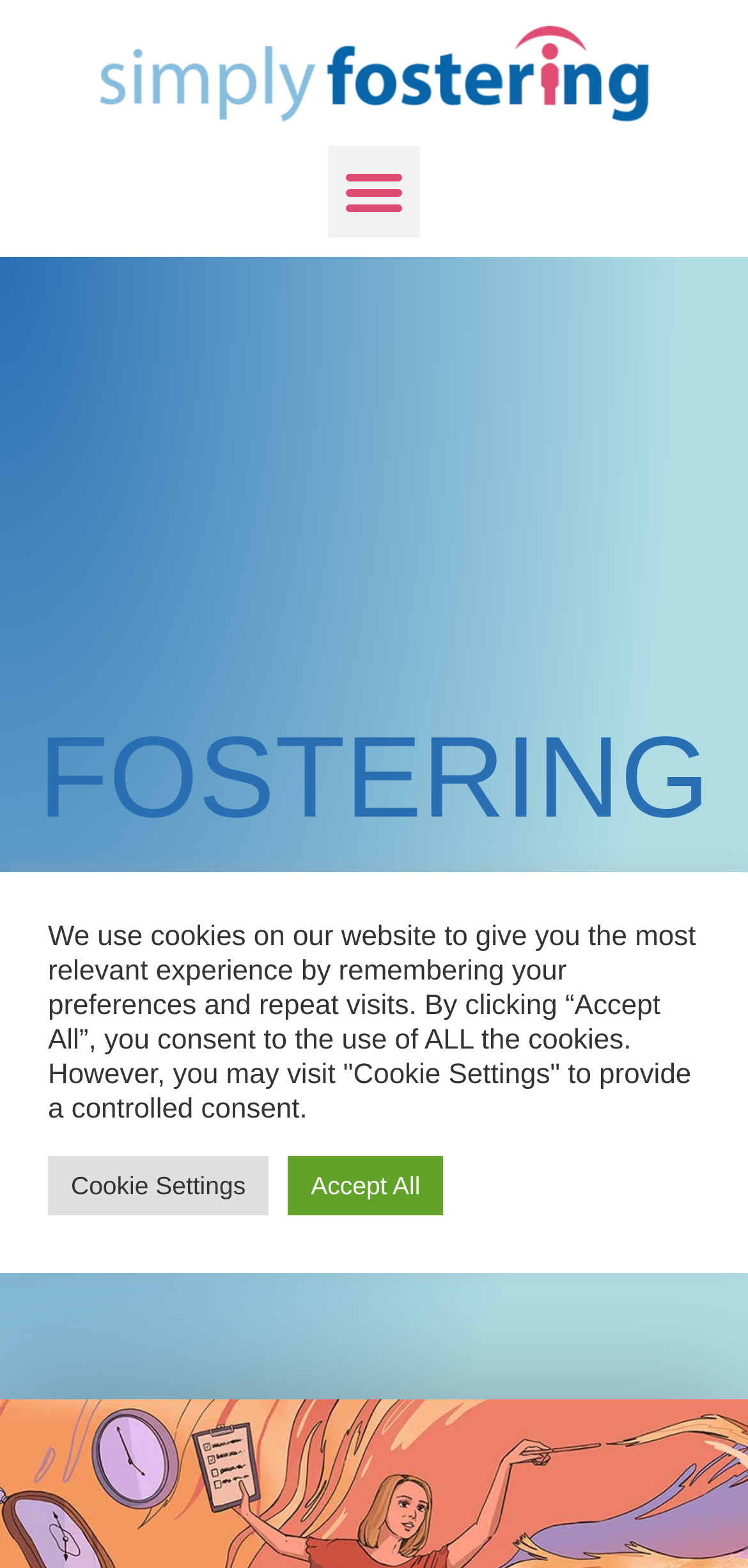Using the description "Fostering Blogs", predict the bounding box of the relevant HTML element.

[0.051, 0.454, 0.949, 0.639]